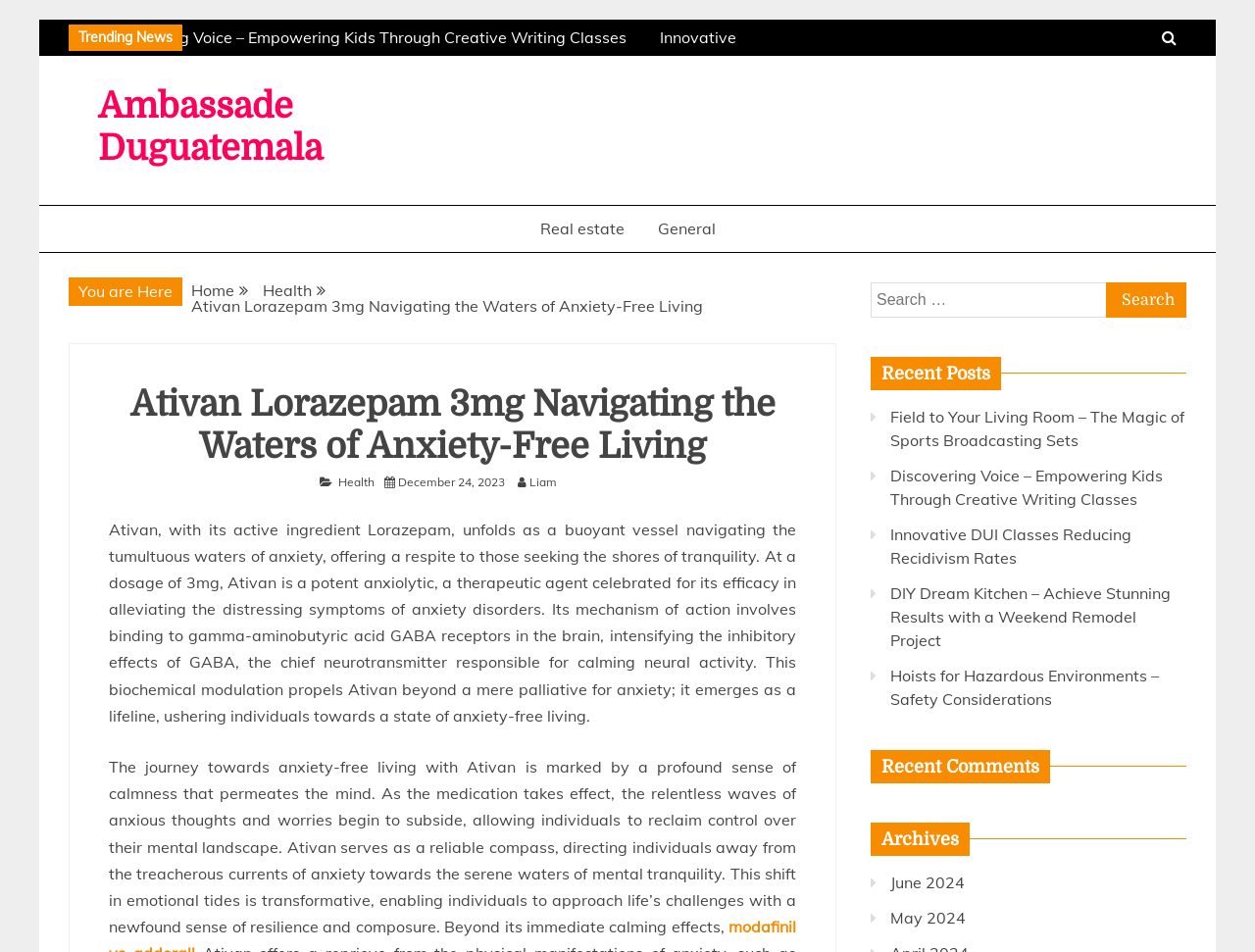What is the category of the post 'Ativan Lorazepam 3mg Navigating the Waters of Anxiety-Free Living'?
Answer with a single word or short phrase according to what you see in the image.

Health